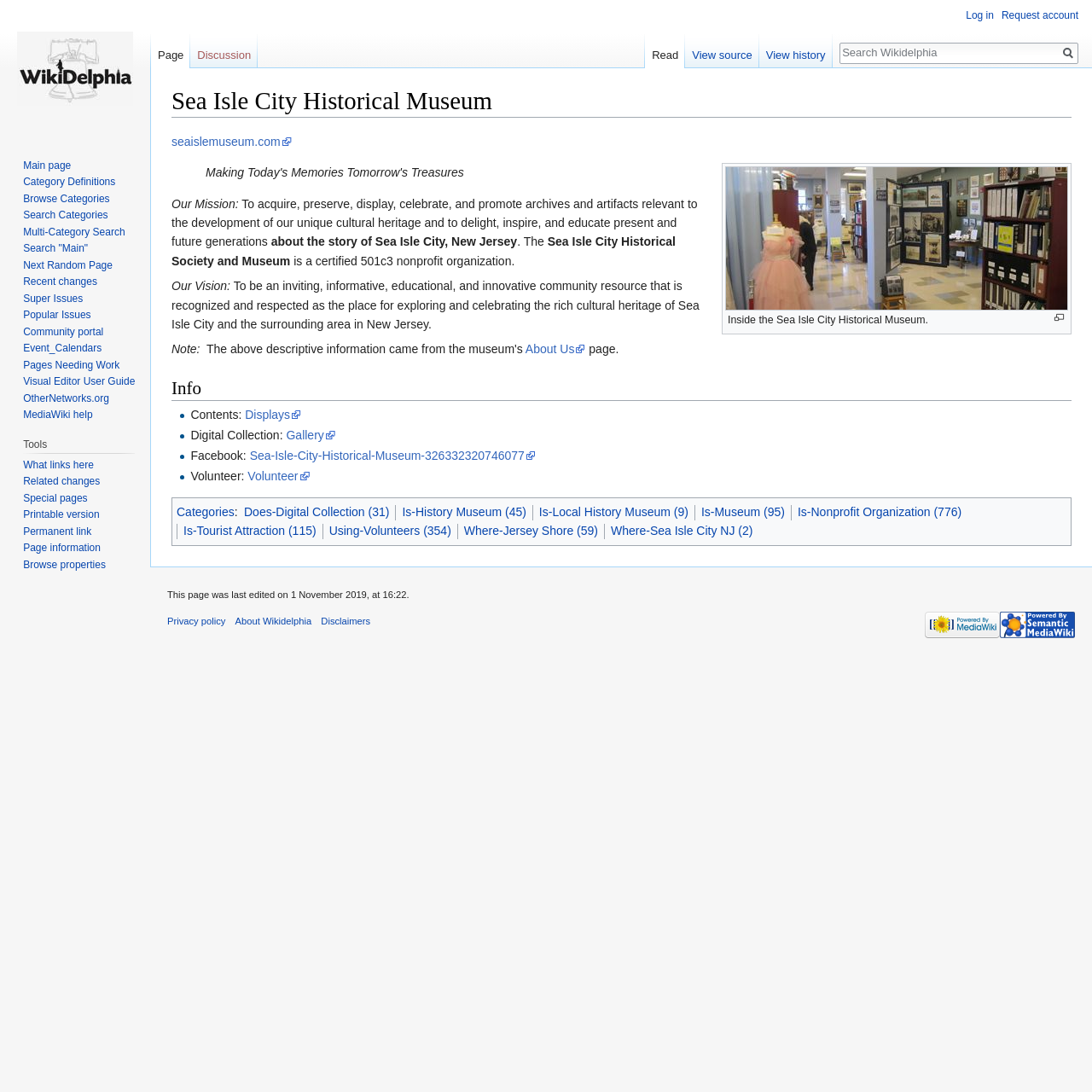Could you find the bounding box coordinates of the clickable area to complete this instruction: "click on SEO"?

None